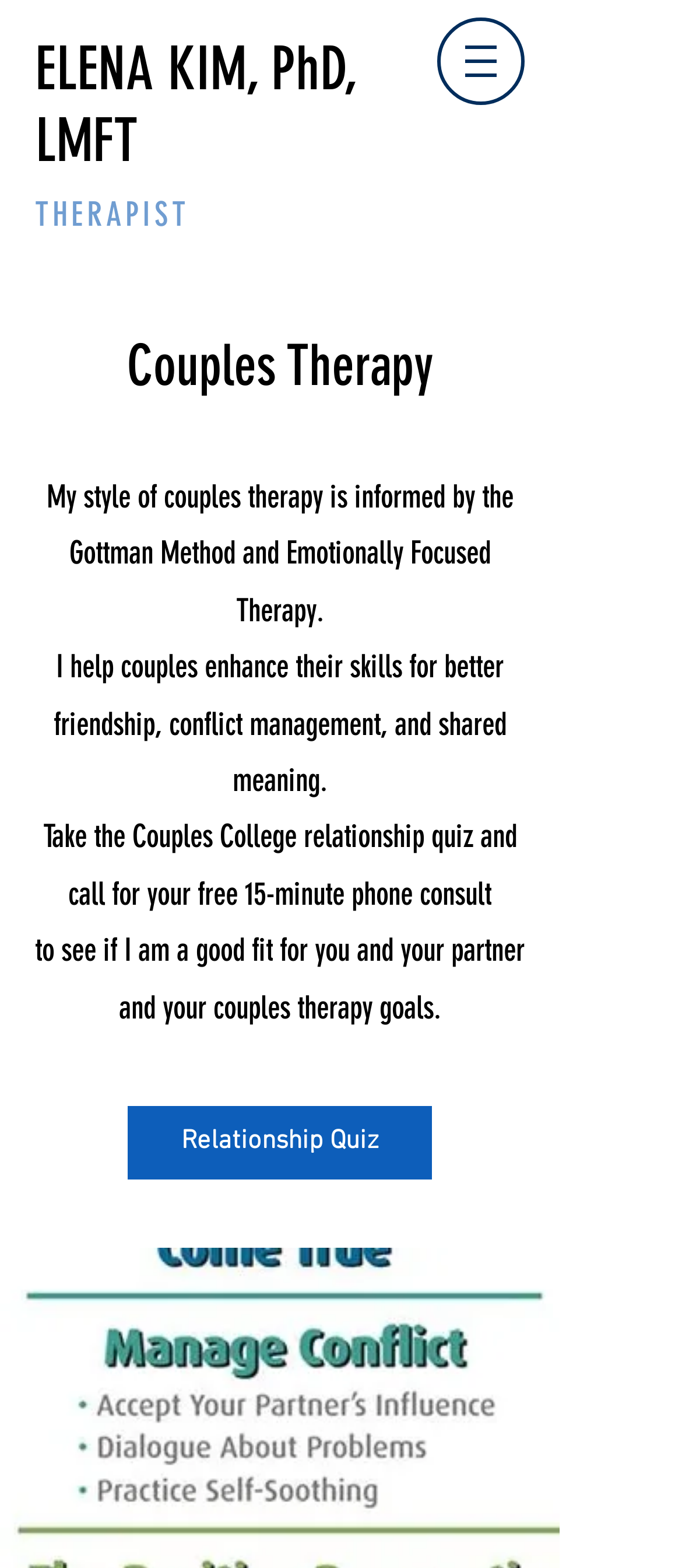What is the duration of the free phone consult?
Analyze the image and provide a thorough answer to the question.

The duration of the free phone consult is 15 minutes, as mentioned in the StaticText element 'Take the Couples College relationship quiz and call for your free 15-minute phone consult to see if I am a good fit for you and your partner and your couples therapy goals.'